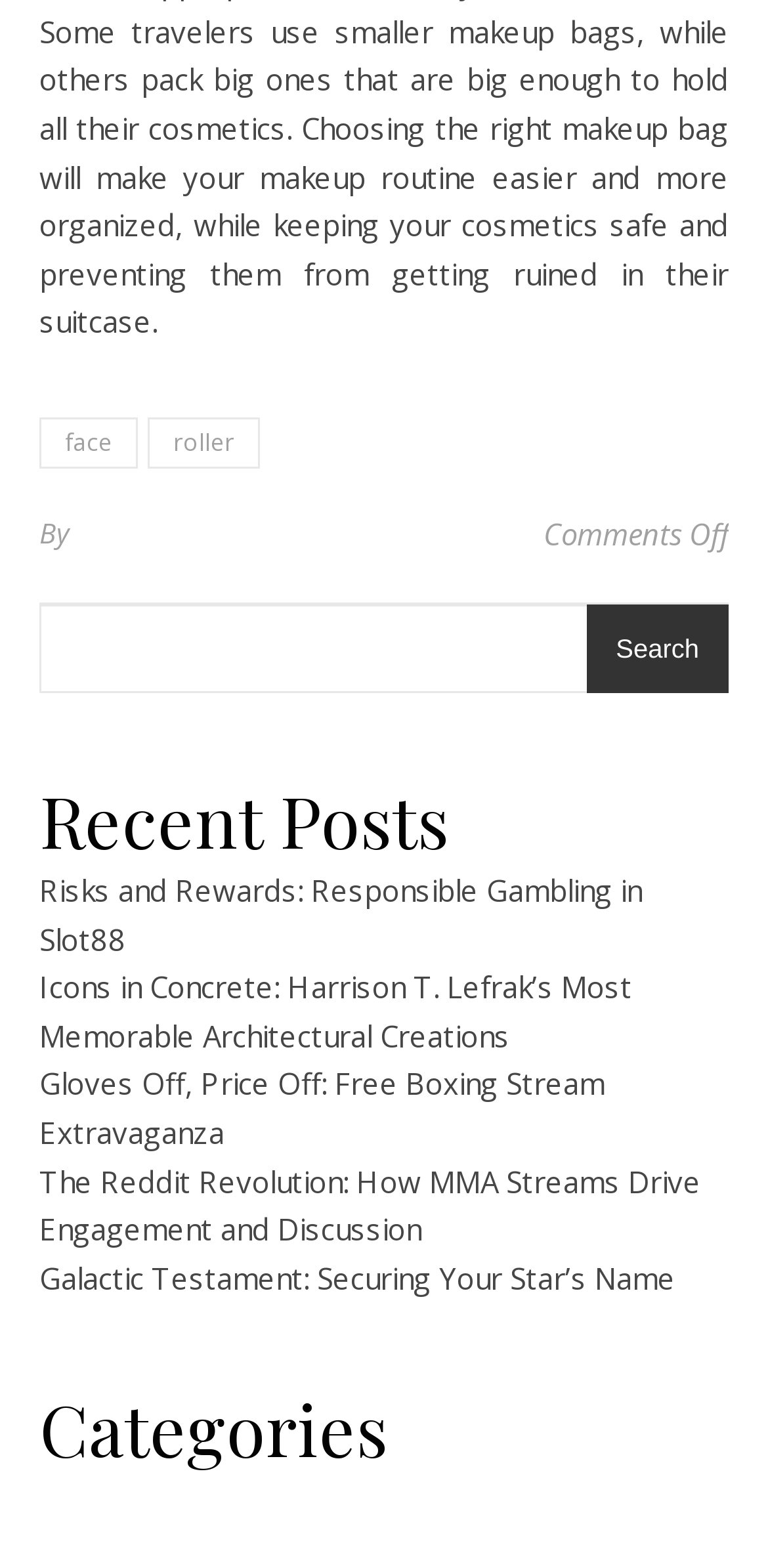How many recent posts are displayed?
Answer the question with a detailed and thorough explanation.

I counted the number of links in the section with the heading 'Recent Posts' and found 5 links. These links represent the recent posts, so there are 5 recent posts displayed.